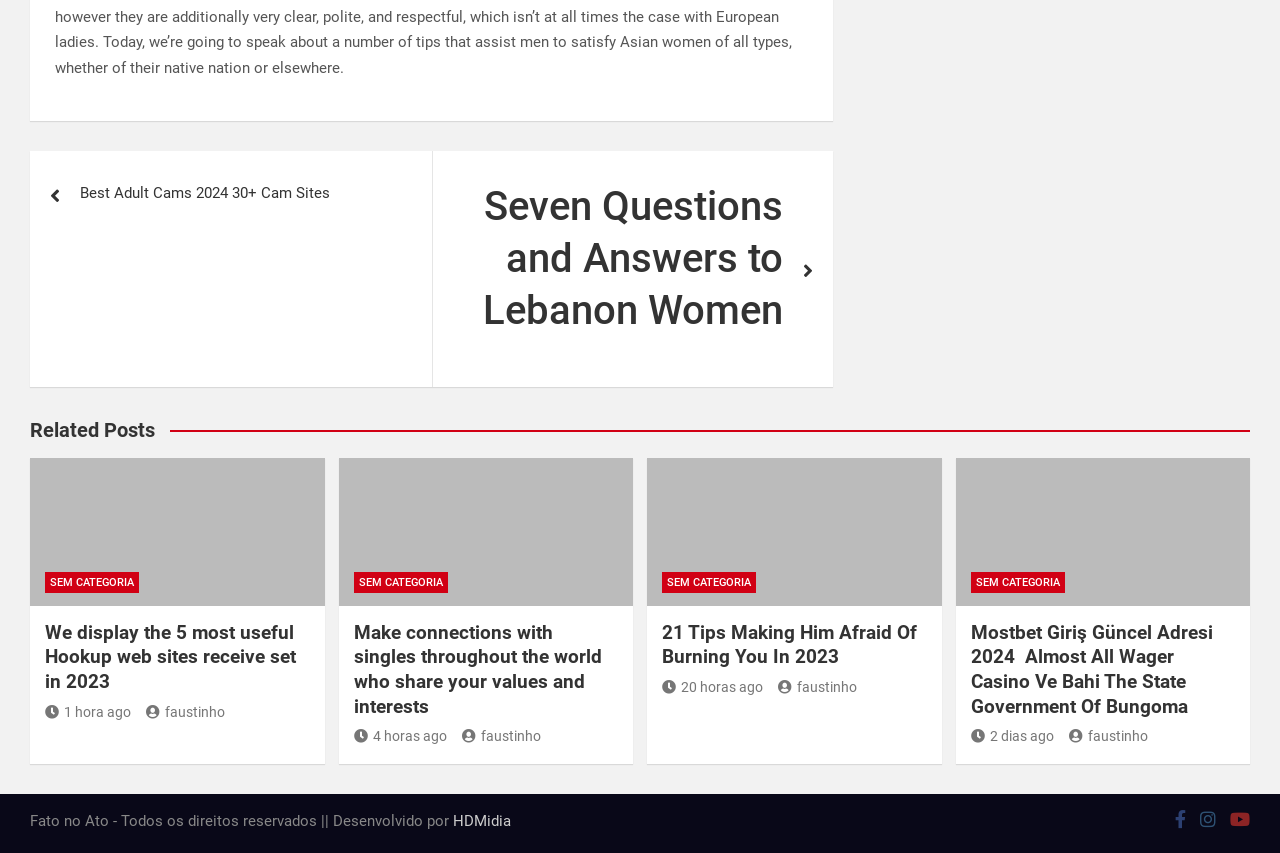Locate the UI element that matches the description HDMidia in the webpage screenshot. Return the bounding box coordinates in the format (top-left x, top-left y, bottom-right x, bottom-right y), with values ranging from 0 to 1.

[0.354, 0.952, 0.399, 0.973]